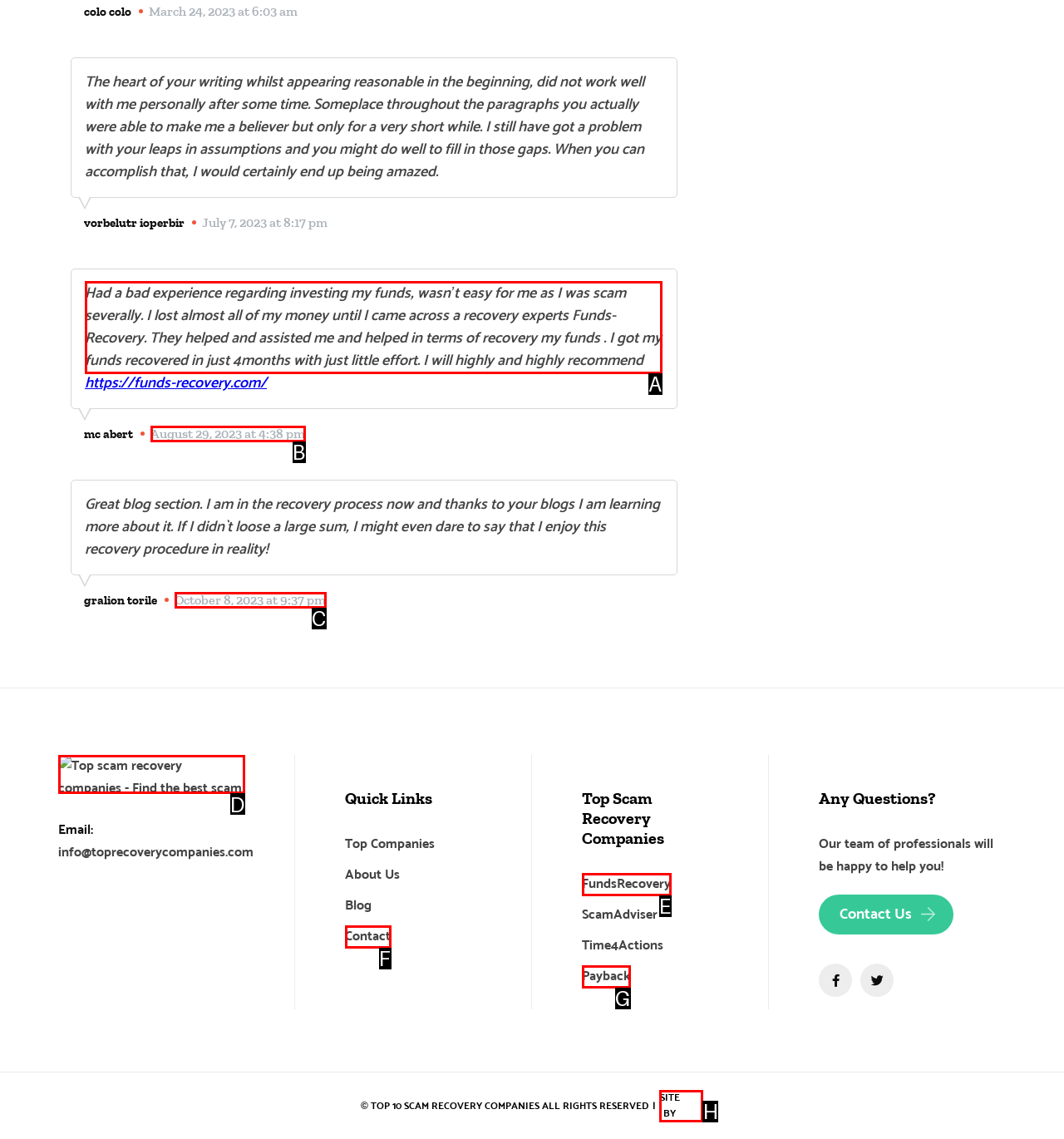Point out the letter of the HTML element you should click on to execute the task: Read the article about having a bad experience with investing
Reply with the letter from the given options.

A